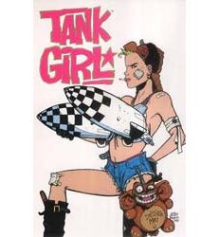Detail every aspect of the image in your caption.

The image features Tank Girl, a popular comic book character created by writer Alan Martin and artist Jamie Hewlett. Known for her punk aesthetic, Tank Girl is depicted here in a dynamic pose, sporting a rebellious look characterized by shorts and combat boots. She holds two stylized rockets, showcasing her adventurous spirit. The vibrant pink title "TANK GIRL" emblazoned above her adds to the boldness of the design. This iconic character first appeared in a British comic strip in 1988 and has since become a symbol of defiance and individuality, capturing the imaginations of fans with her outrageous escapades in a post-apocalyptic world.